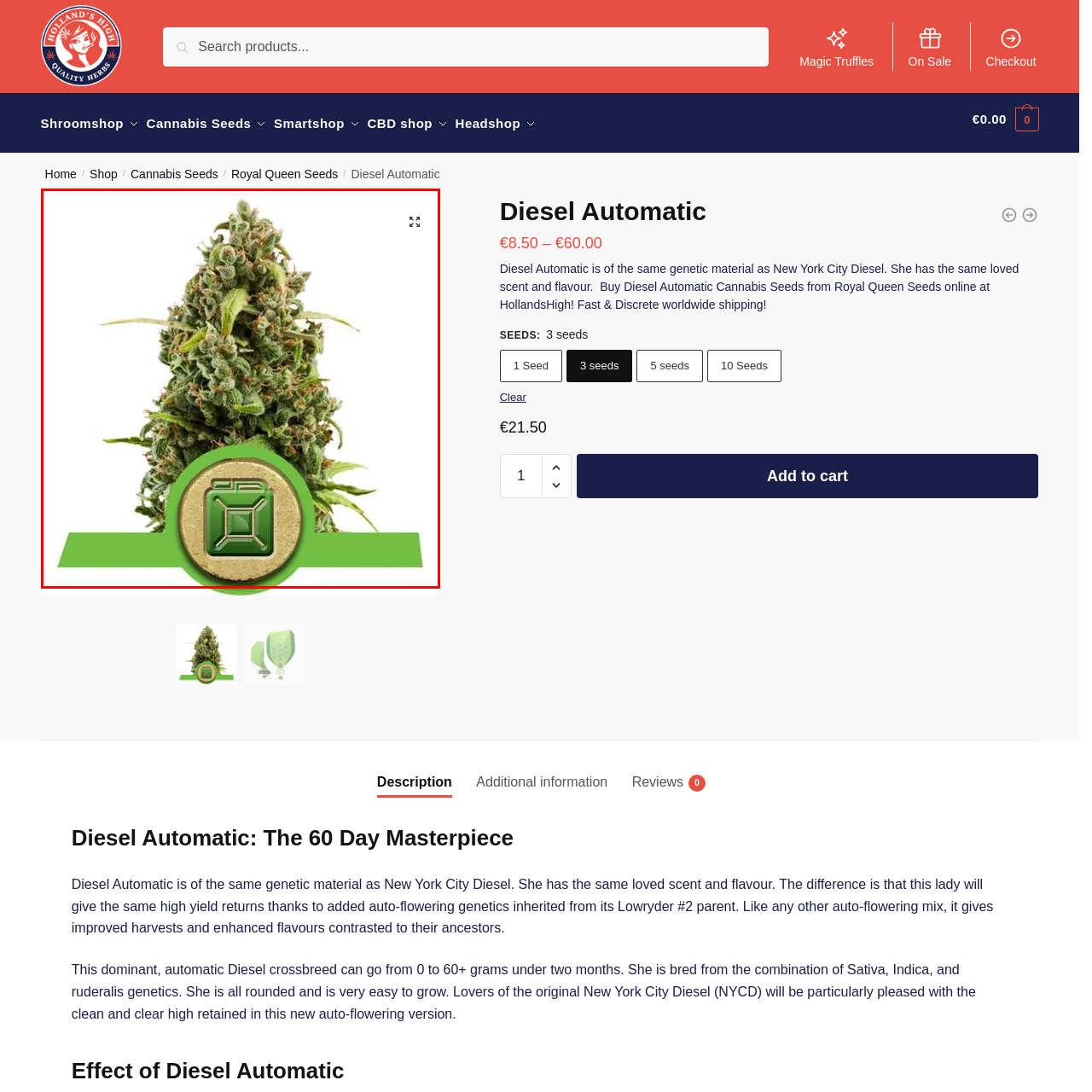Look at the image inside the red box and answer the question with a single word or phrase:
What is the flowering time of the Diesel Automatic strain?

fast